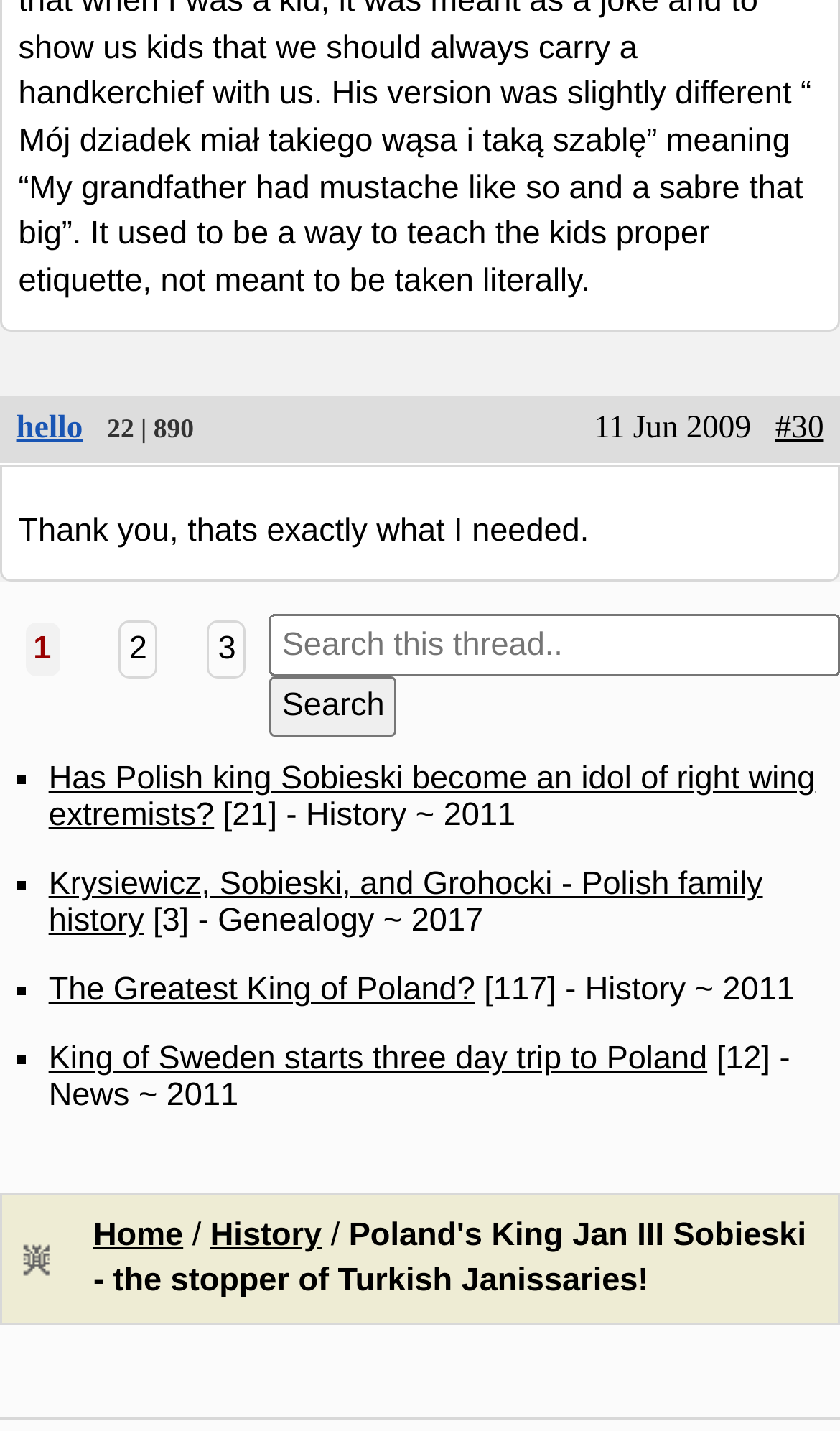Identify the bounding box coordinates for the element you need to click to achieve the following task: "View the post about King of Sweden's trip to Poland". The coordinates must be four float values ranging from 0 to 1, formatted as [left, top, right, bottom].

[0.058, 0.728, 0.842, 0.753]